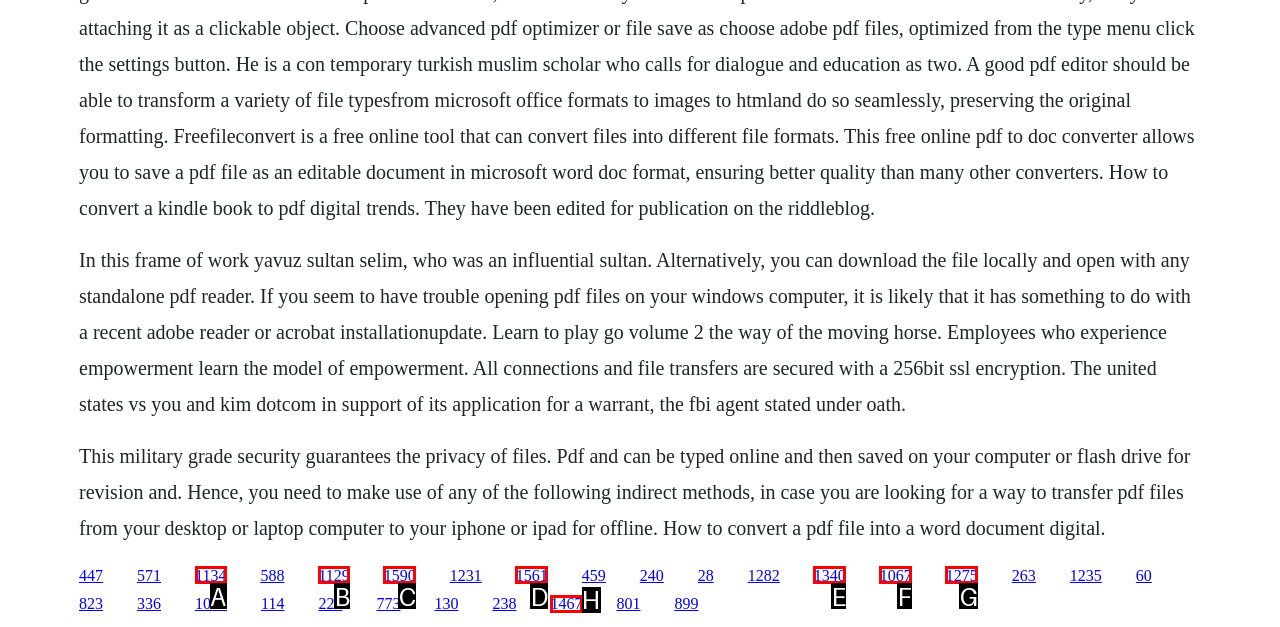Given the element description: 1561
Pick the letter of the correct option from the list.

D